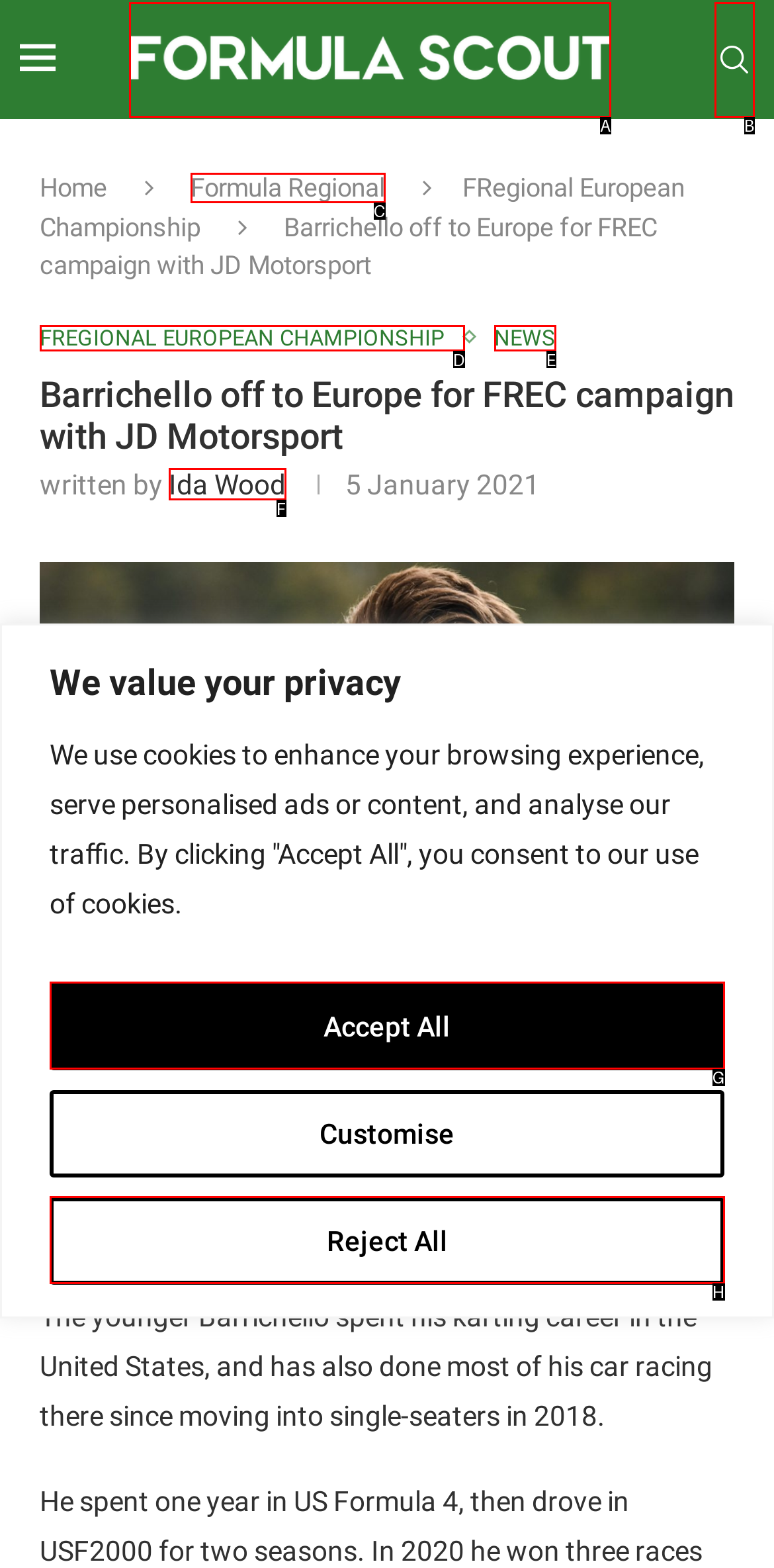From the provided choices, determine which option matches the description: parent_node: Explore aria-label="Primary navigation sidebar". Respond with the letter of the correct choice directly.

None